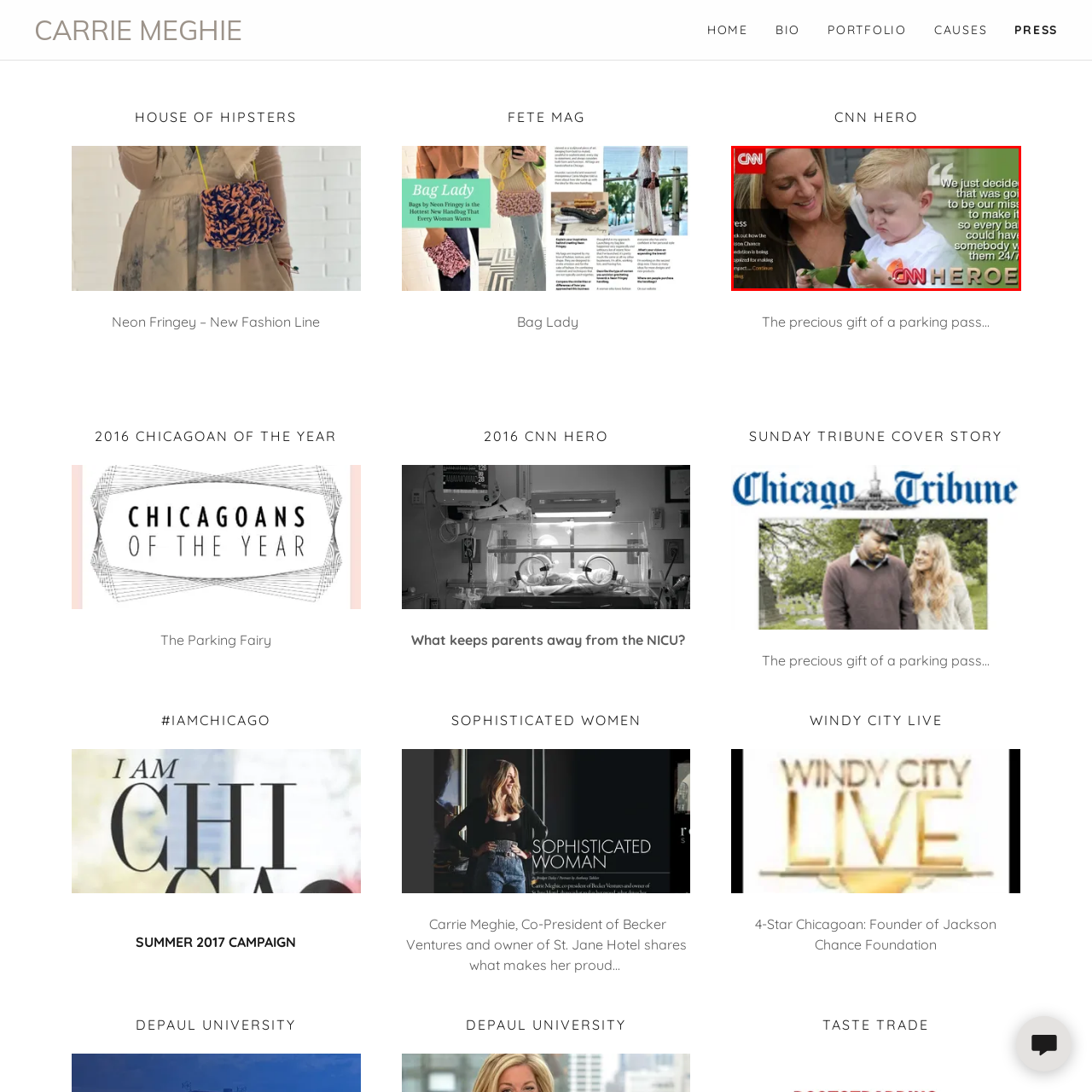Concentrate on the part of the image bordered in red, What is the background of the image? Answer concisely with a word or phrase.

A quote